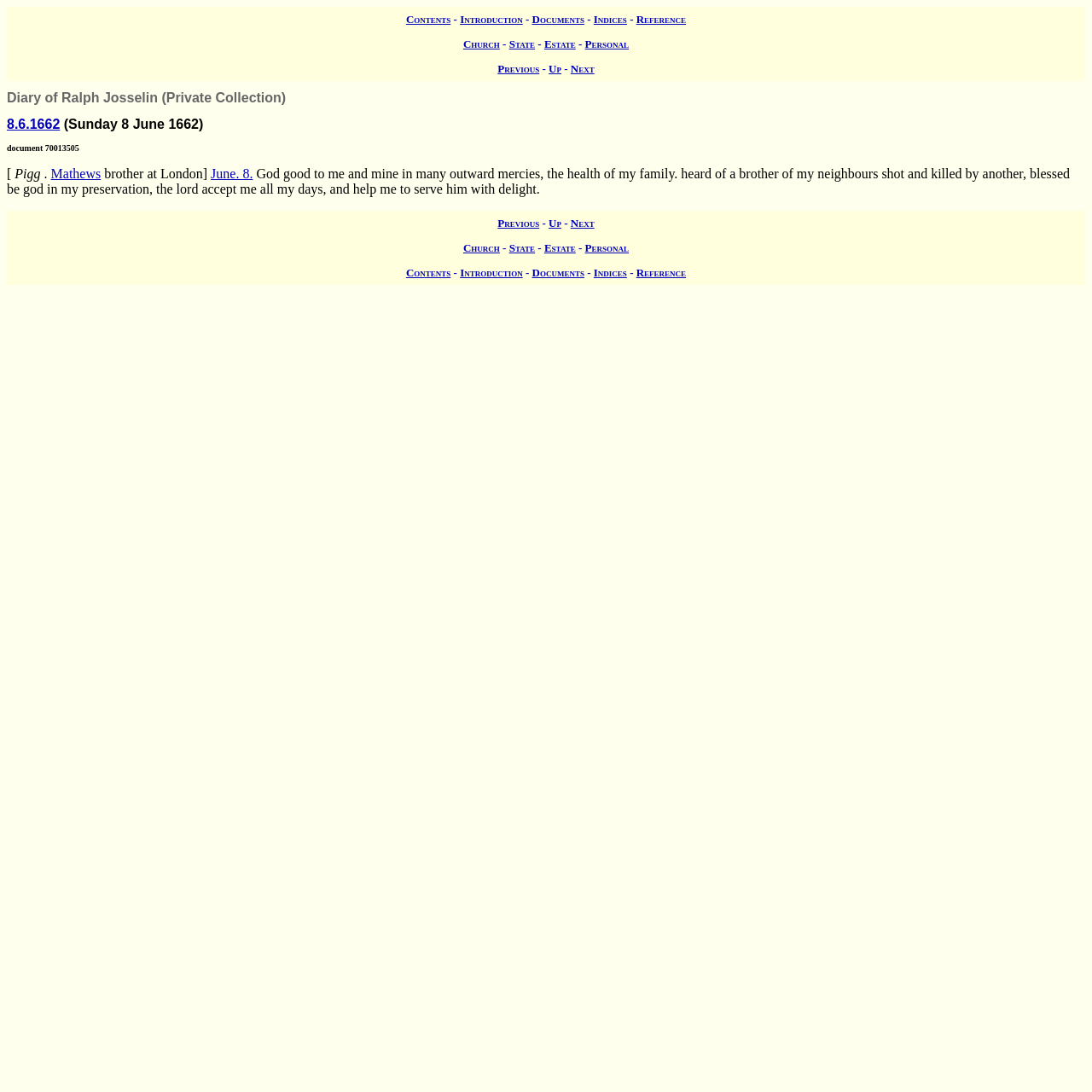What is the category of the link 'Estate'?
Answer the question with a single word or phrase derived from the image.

Personal